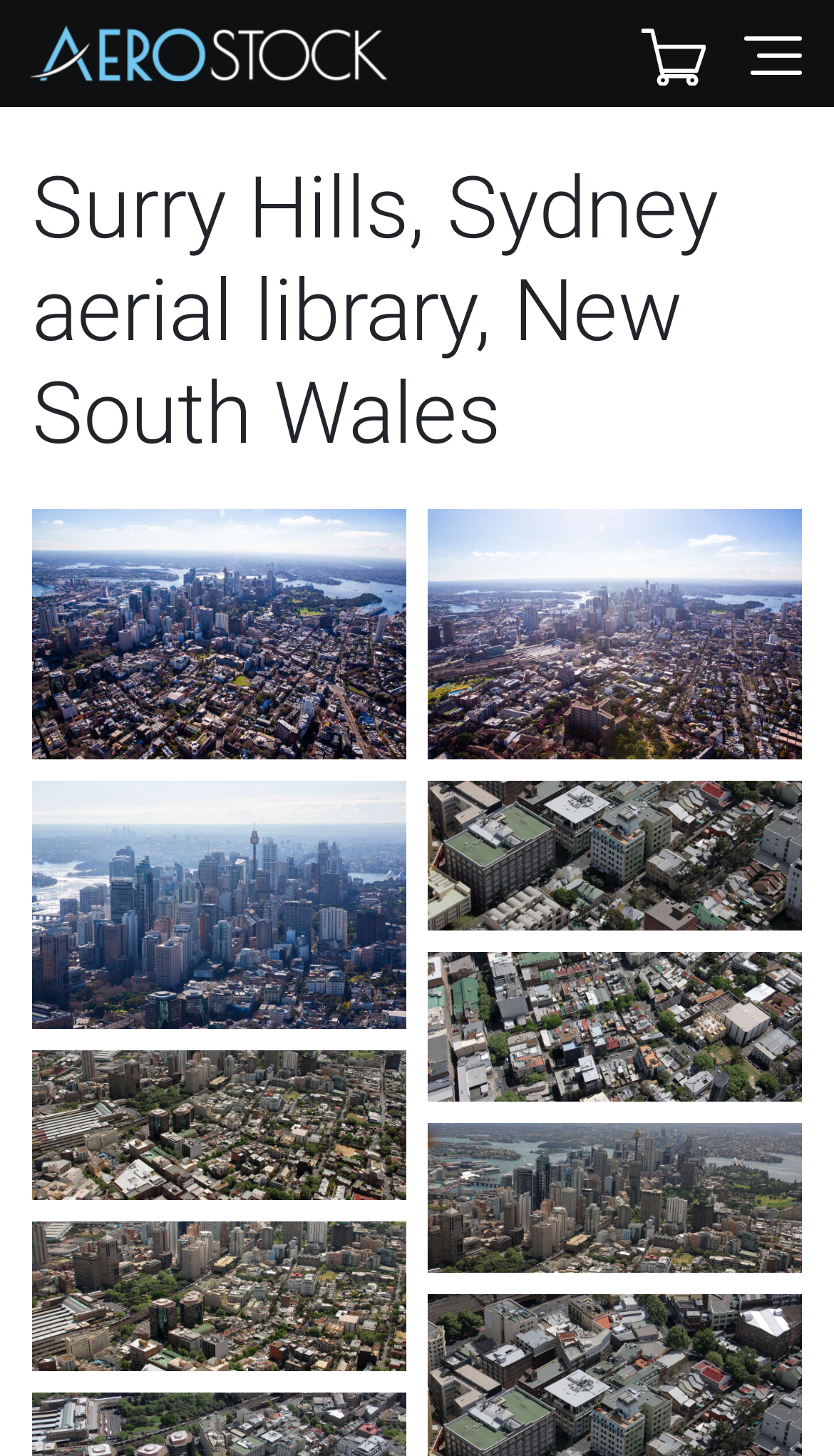Please identify the primary heading of the webpage and give its text content.

Surry Hills, Sydney aerial library, New South Wales